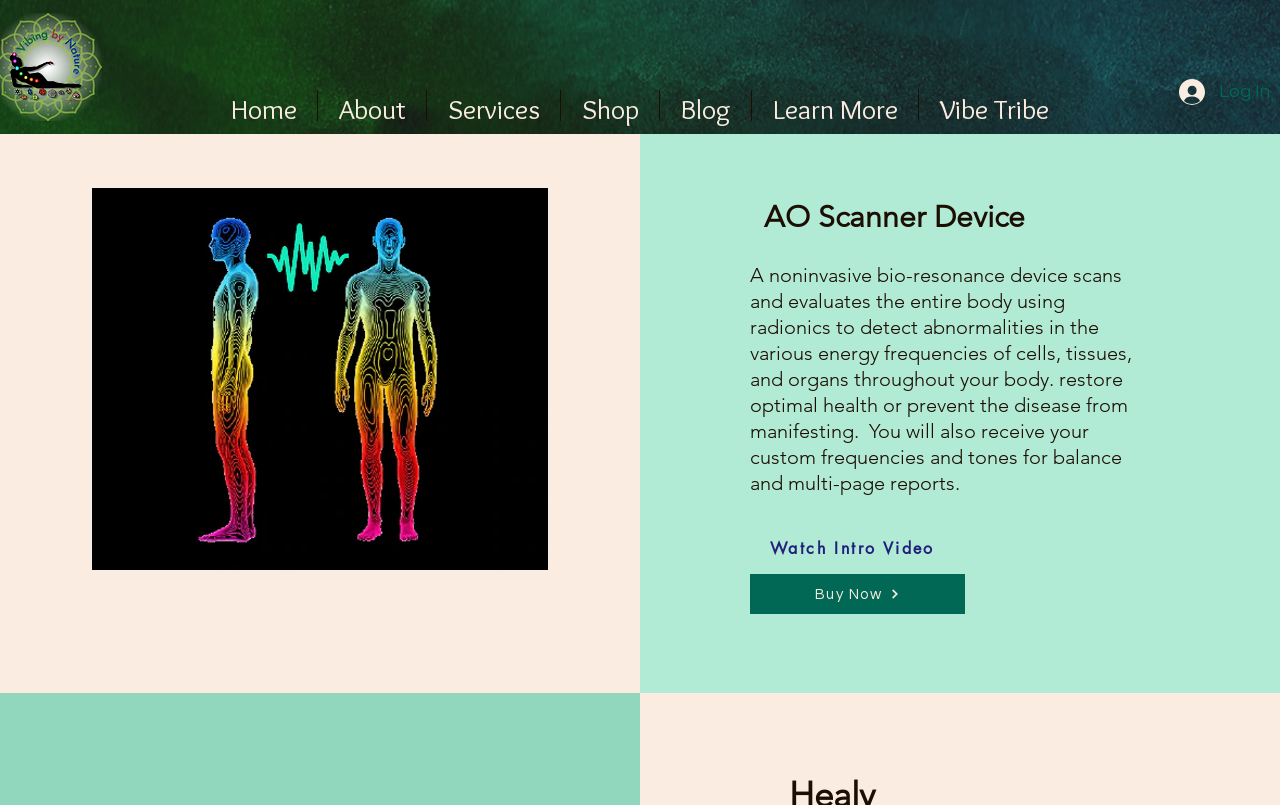Identify the bounding box coordinates for the region to click in order to carry out this instruction: "visit the blog". Provide the coordinates using four float numbers between 0 and 1, formatted as [left, top, right, bottom].

[0.516, 0.112, 0.587, 0.15]